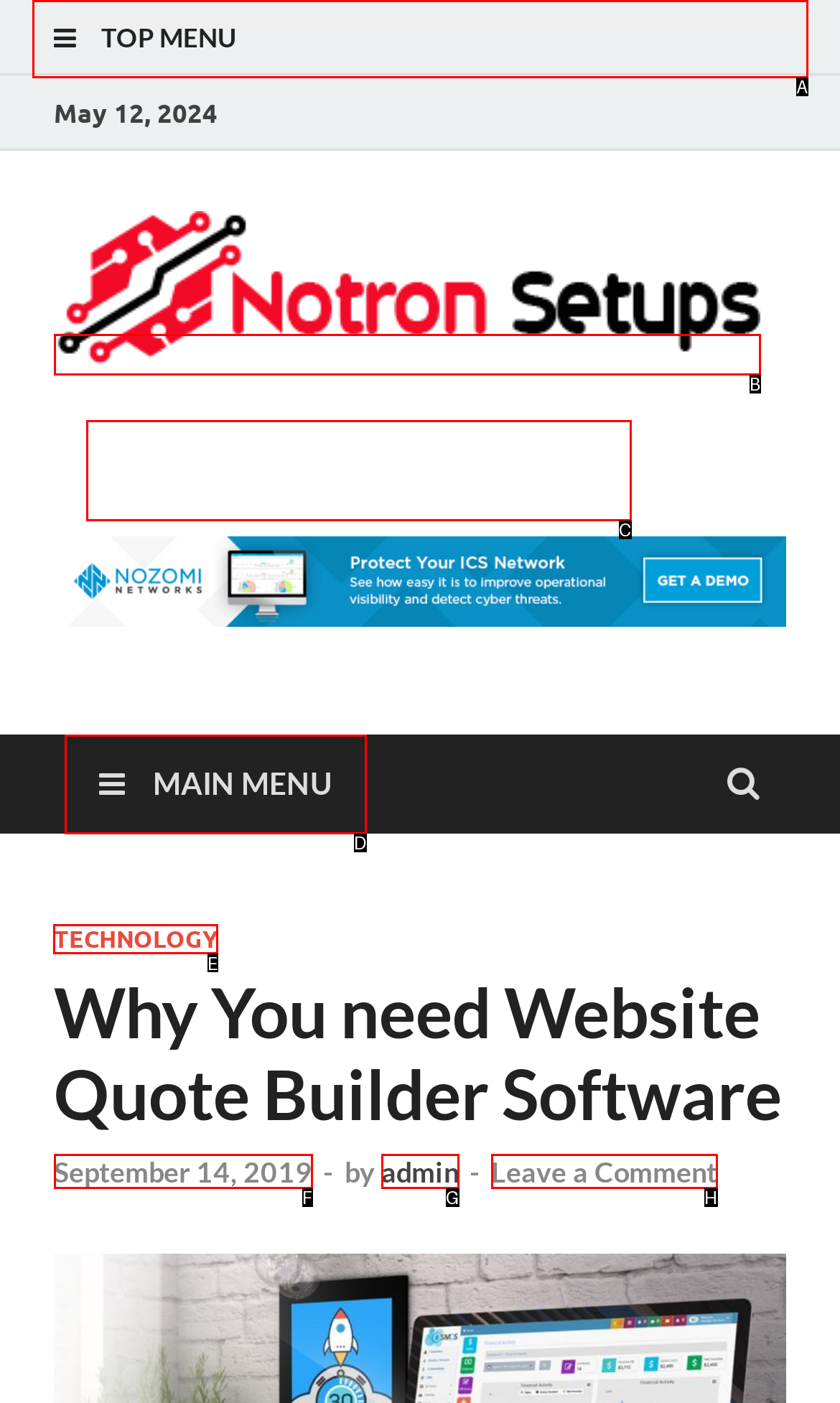Find the HTML element to click in order to complete this task: visit technology page
Answer with the letter of the correct option.

E